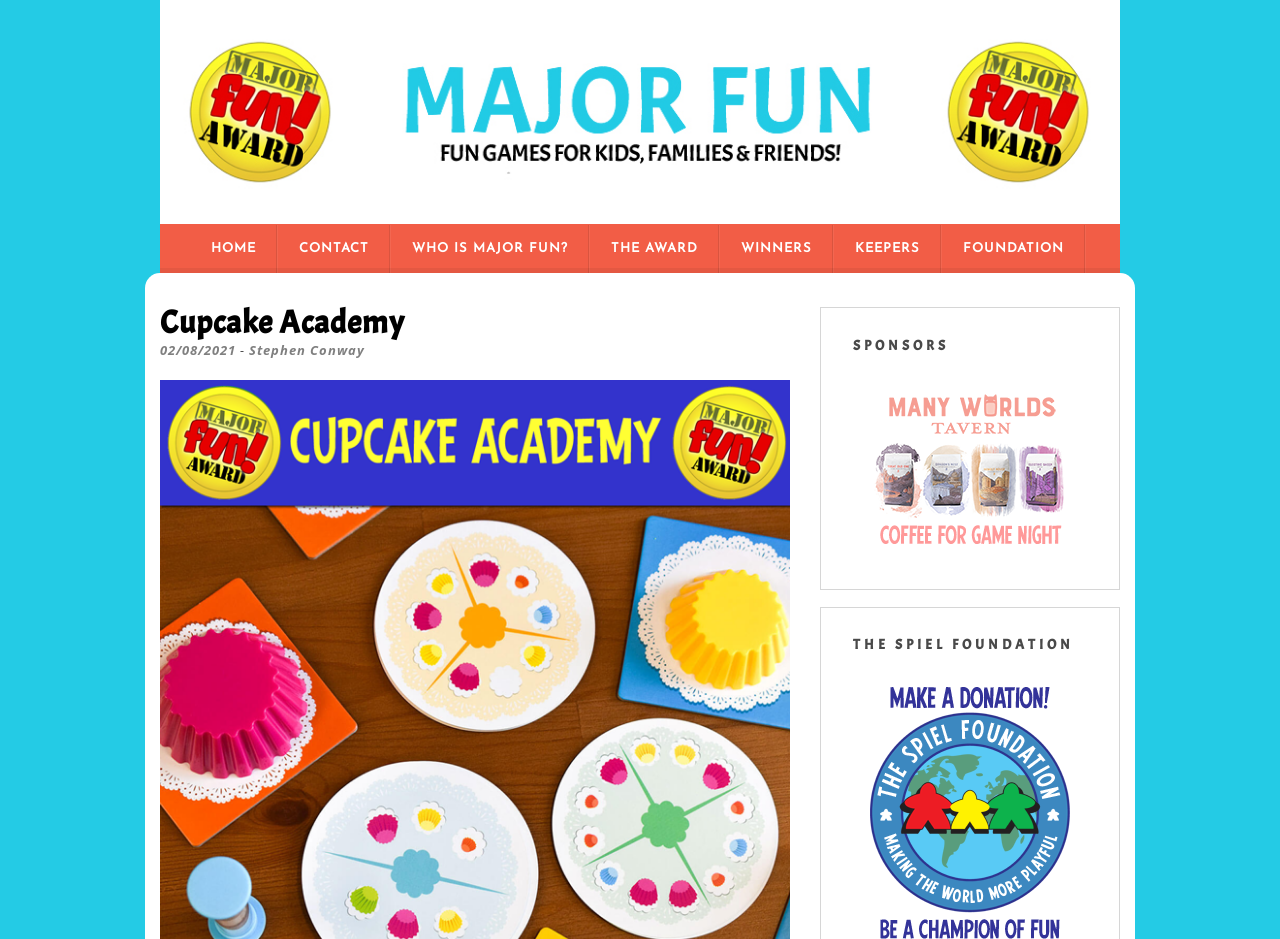How many sponsors are listed?
Based on the content of the image, thoroughly explain and answer the question.

I found a heading element that says 'SPONSORS' and below it, there is a link with no text. I assume this link represents a single sponsor, so there is only 1 sponsor listed.